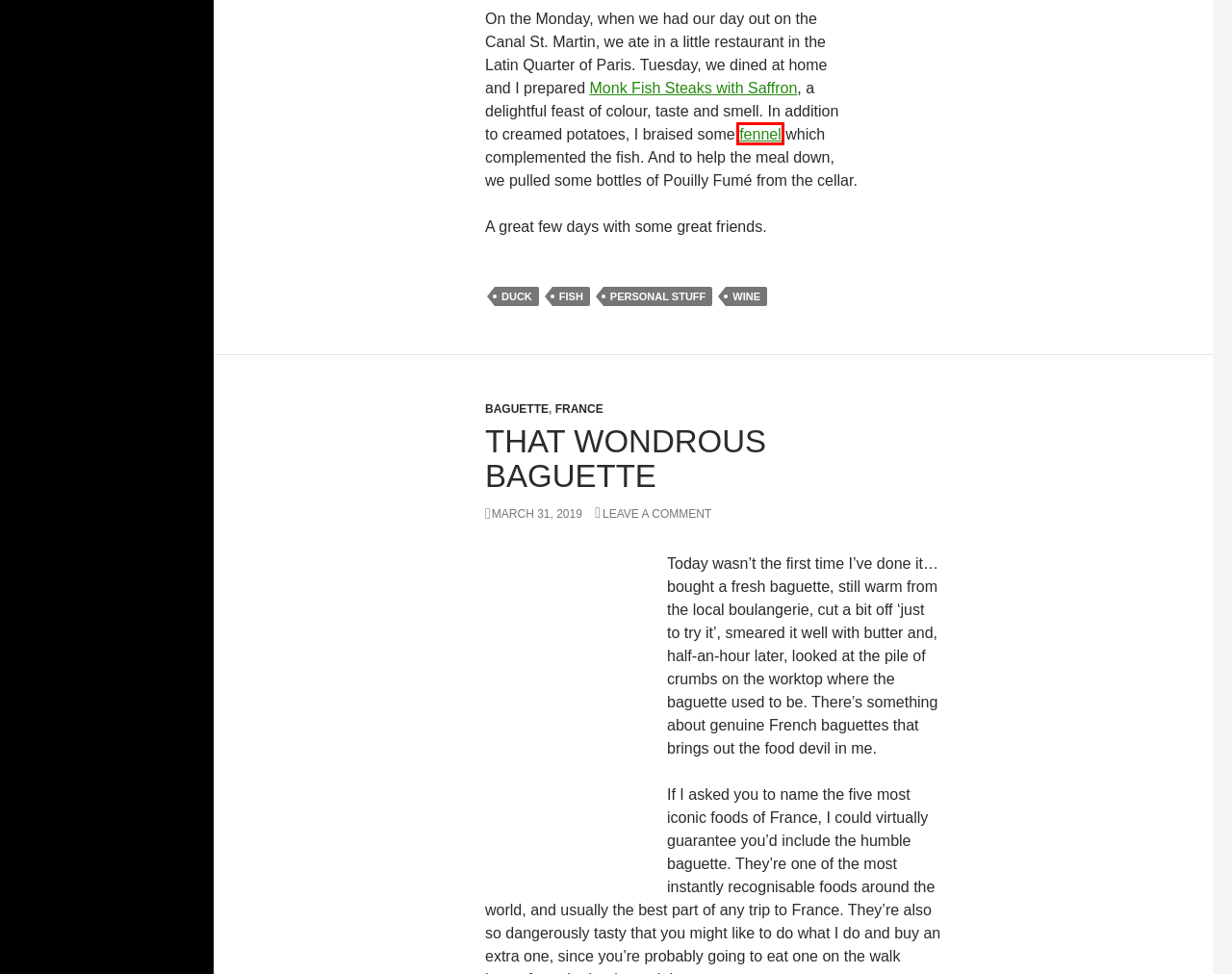You are provided with a screenshot of a webpage containing a red rectangle bounding box. Identify the webpage description that best matches the new webpage after the element in the bounding box is clicked. Here are the potential descriptions:
A. personal stuff | Need A Recipe
B. duck | Need A Recipe
C. Baguette | Need A Recipe
D. That wondrous baguette | Need A Recipe
E. Mastering the Art of Meat Preparation: A Guide for Culinary Enthusiasts | Need A Recipe
F. Braised Fennel Recipe with step by step instructions and photos
G. Hosting Friends | Need A Recipe
H. wine | Need A Recipe

F